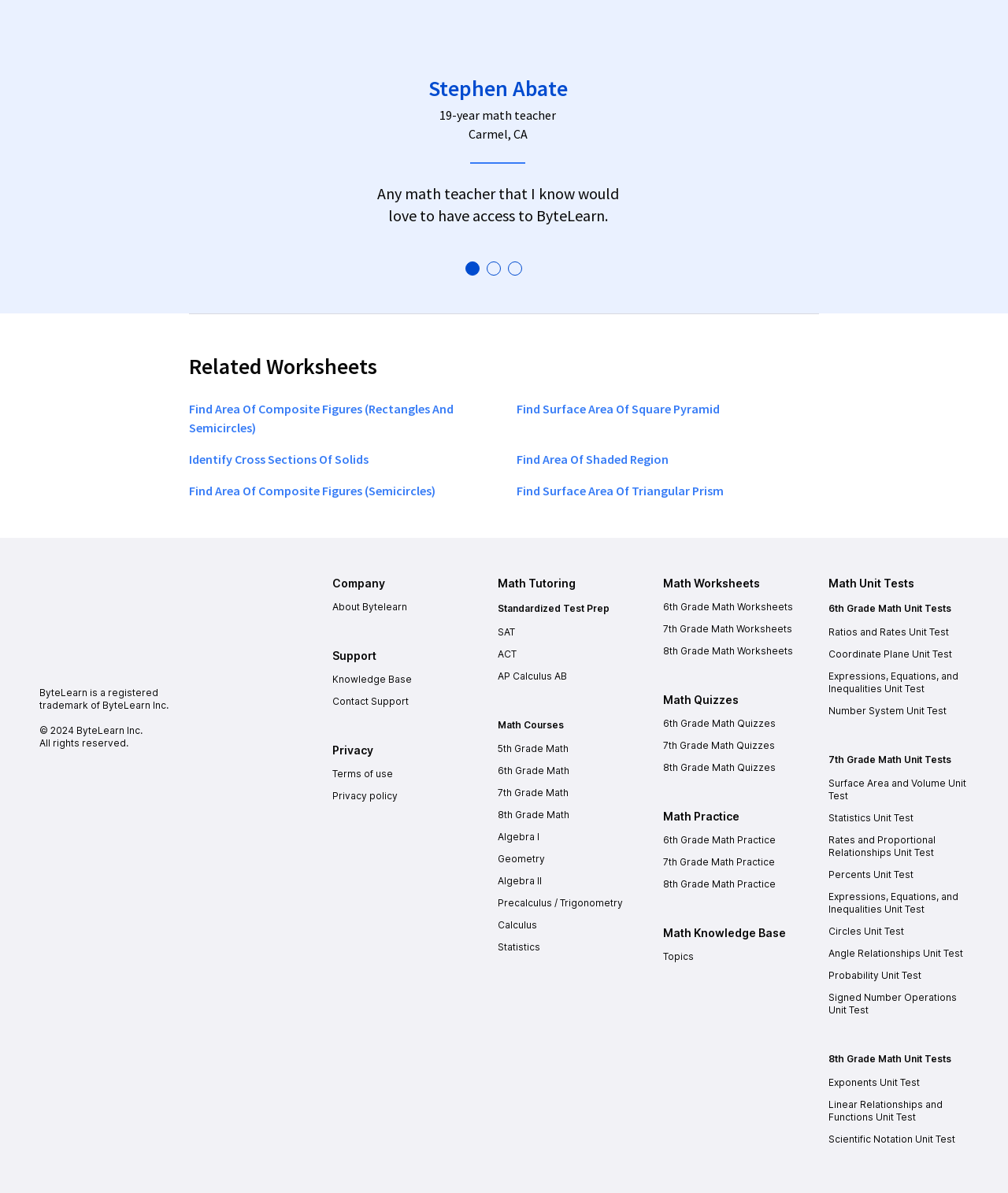What is the name of the 19-year math teacher?
Answer the question with a single word or phrase by looking at the picture.

Stephen Abate